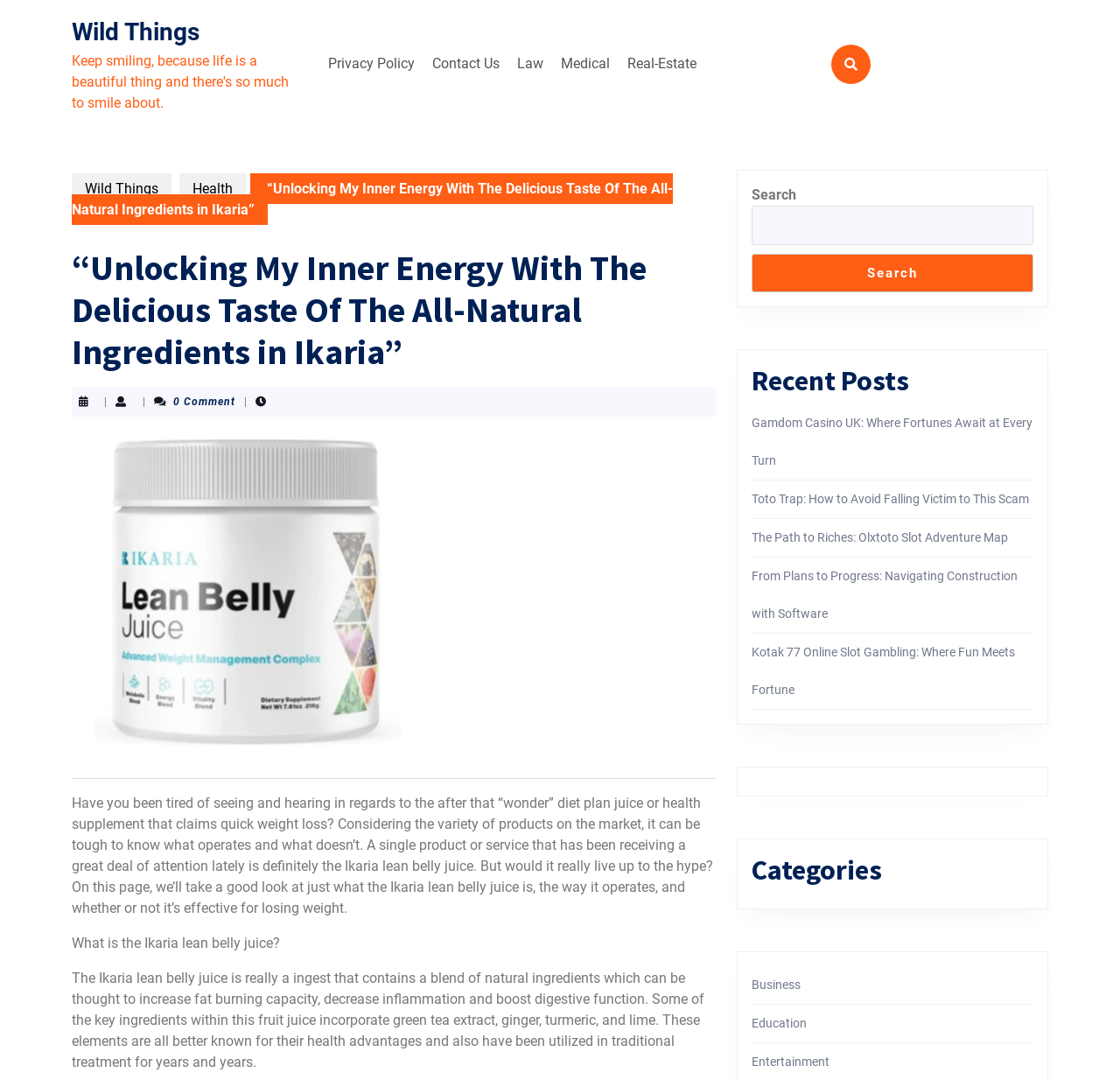What is the icon represented by ''?
Based on the screenshot, give a detailed explanation to answer the question.

I looked at the link element with the text '' and found that it is located near a search box and a button with the text 'Search', so I inferred that the icon '' represents a search function.